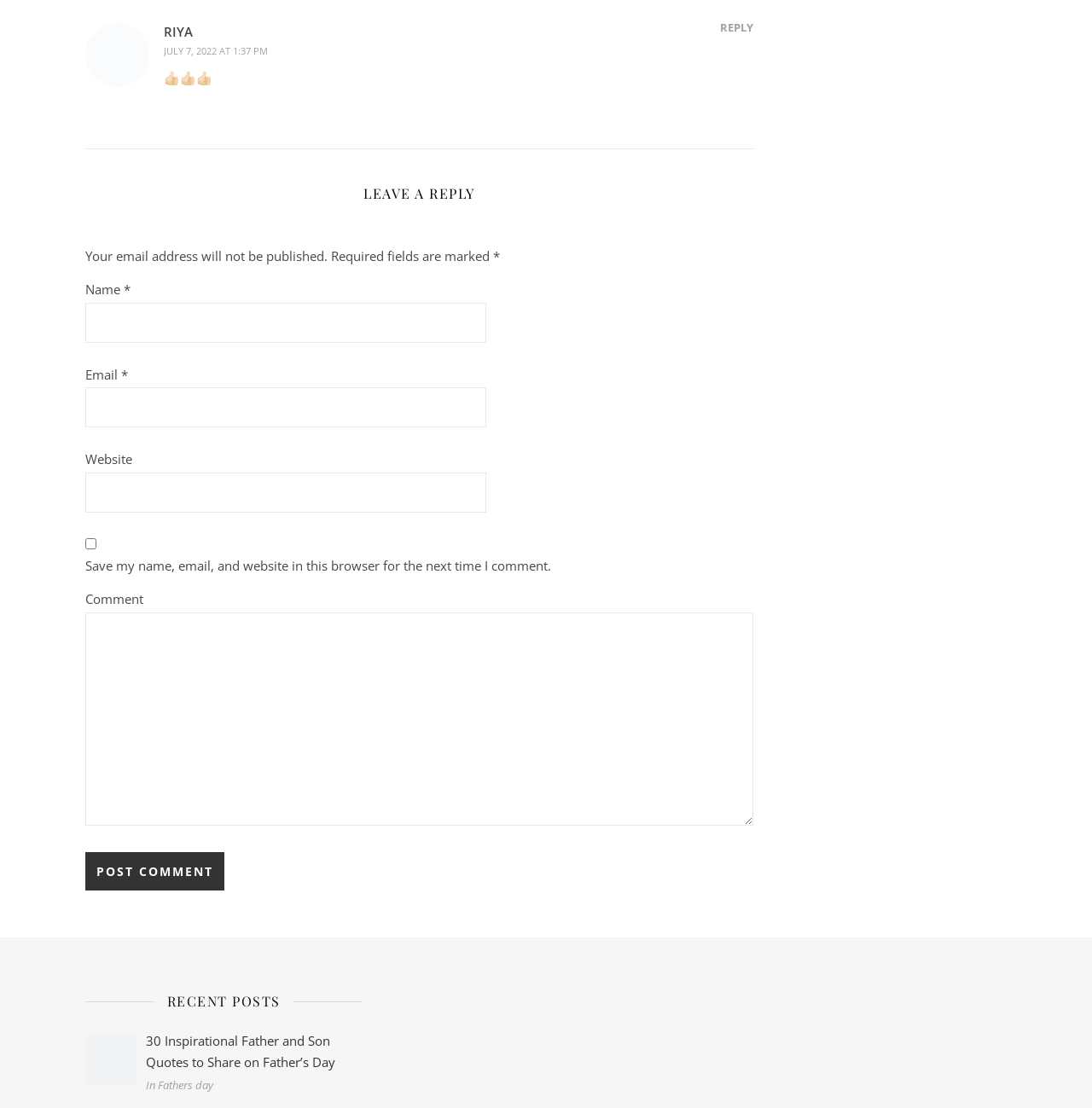What is the purpose of the checkbox?
Examine the image and provide an in-depth answer to the question.

The checkbox is labeled 'Save my name, email, and website in this browser for the next time I comment.' which indicates that its purpose is to save the commenter's information for future comments.